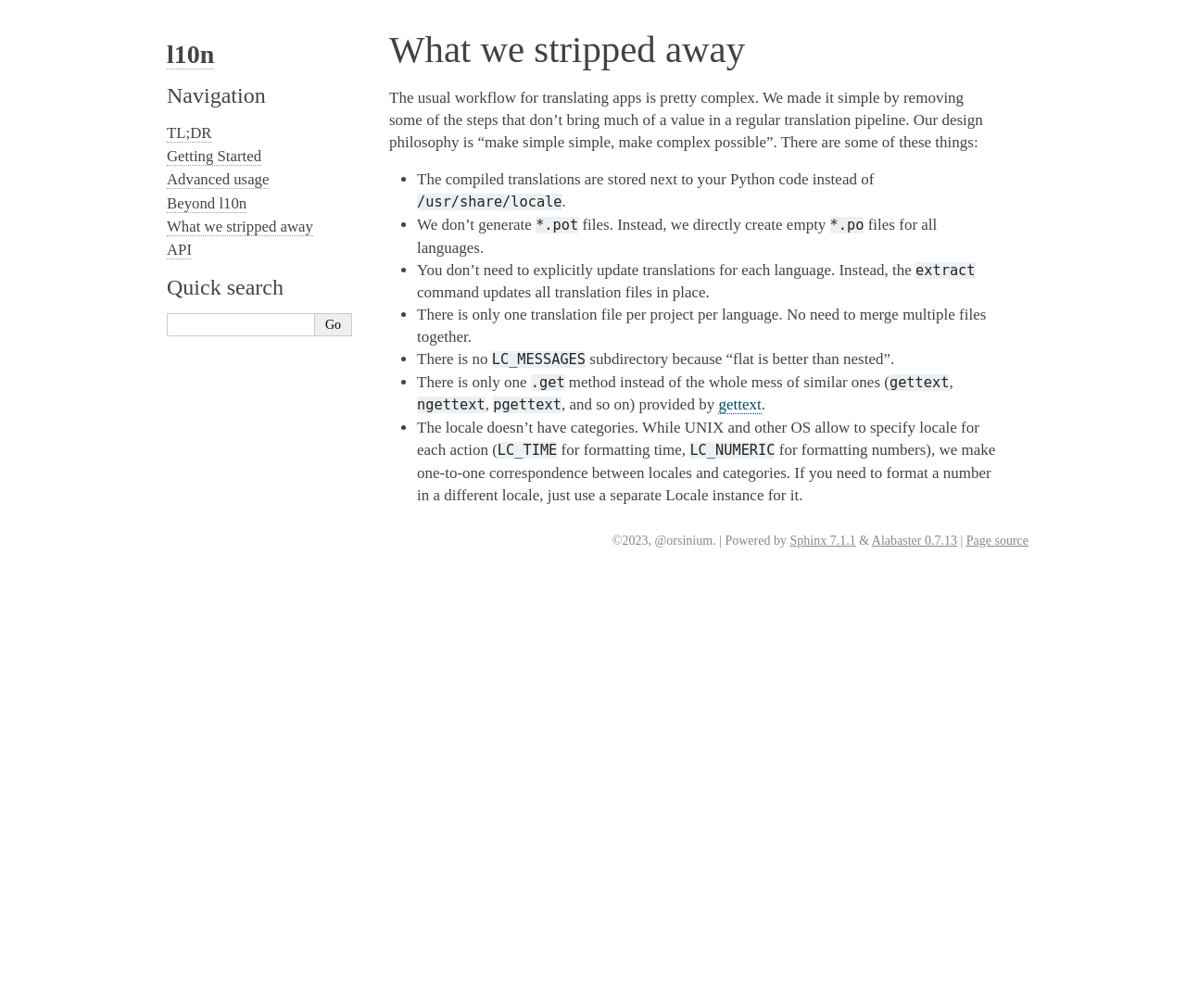What is stored next to Python code?
Using the details from the image, give an elaborate explanation to answer the question.

According to the text, the compiled translations are stored next to the Python code instead of in a separate location such as '/usr/share/locale'.